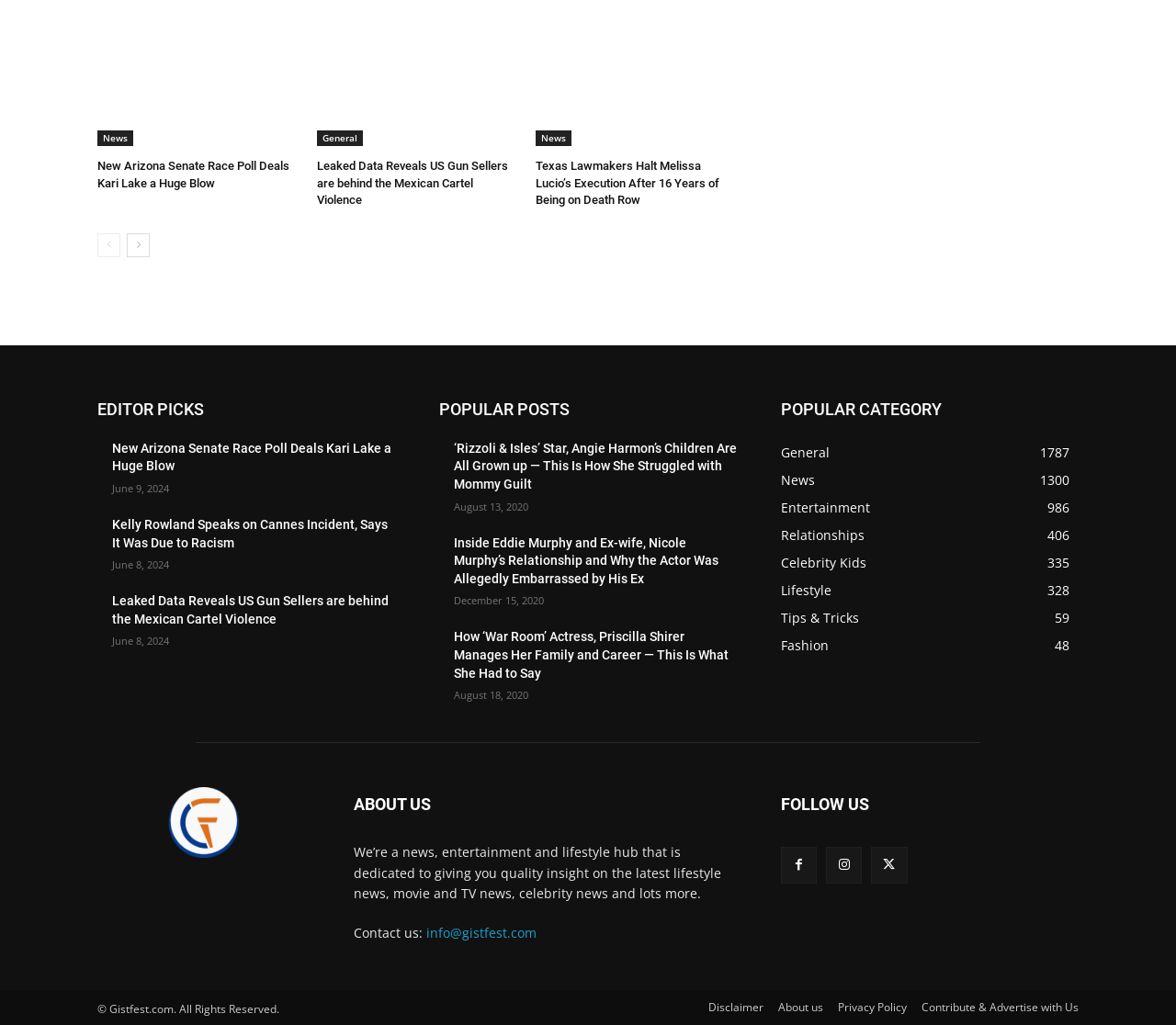How many years of experience does the author have in teaching mathematics?
Please look at the screenshot and answer using one word or phrase.

30 years